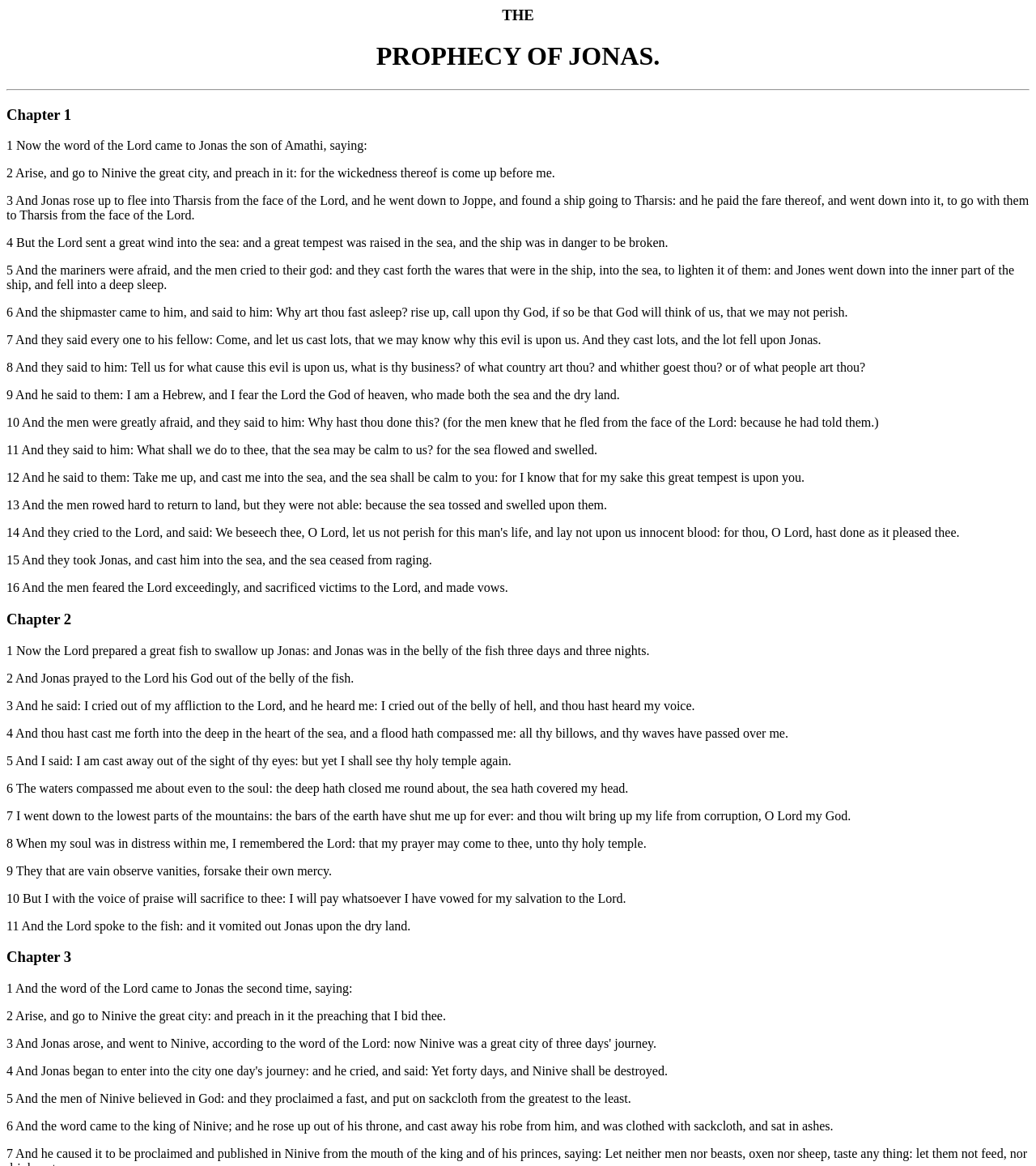What is the first chapter of the prophecy?
From the image, respond using a single word or phrase.

Chapter 1